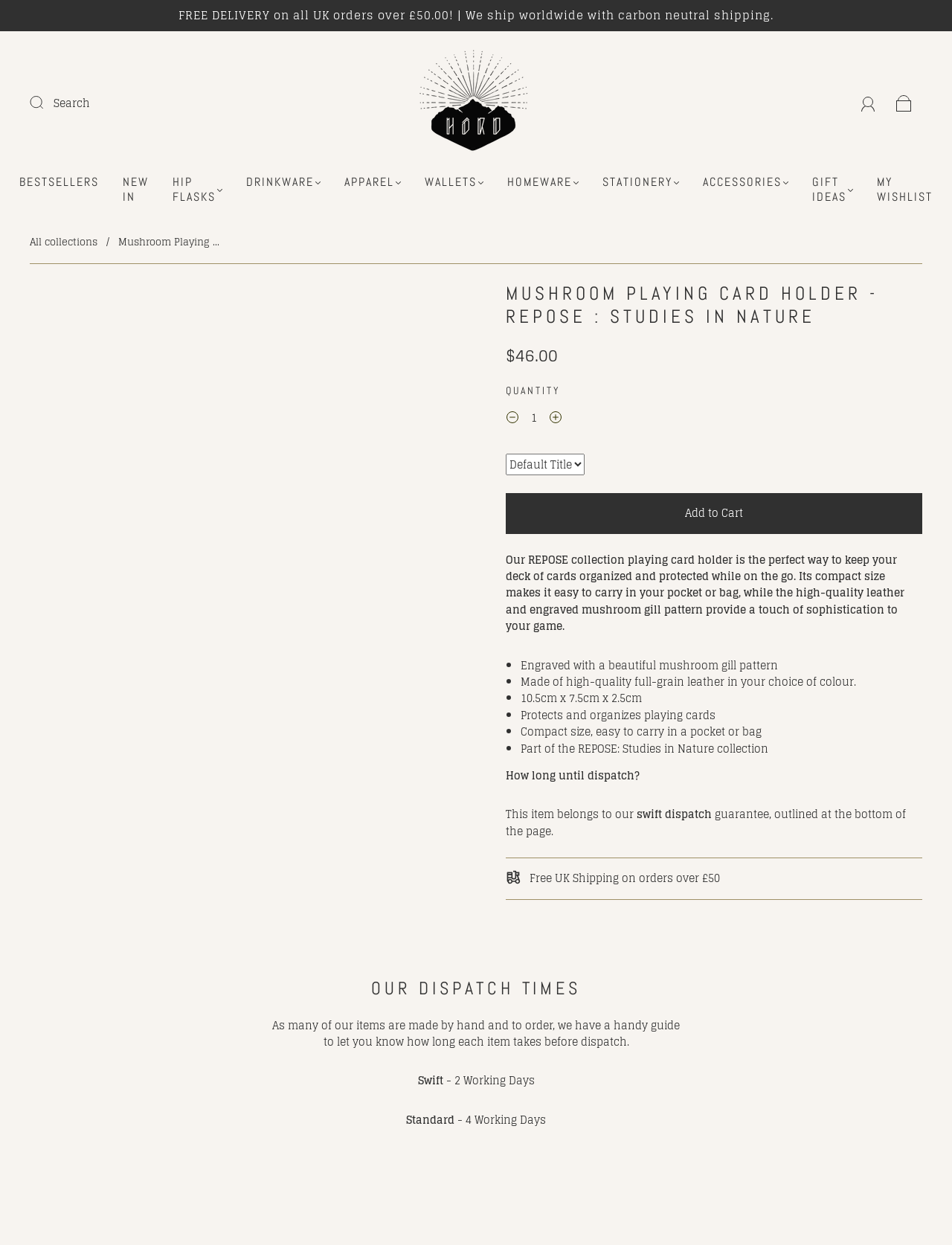Show the bounding box coordinates of the element that should be clicked to complete the task: "Read about the 'About Klarity' page".

None